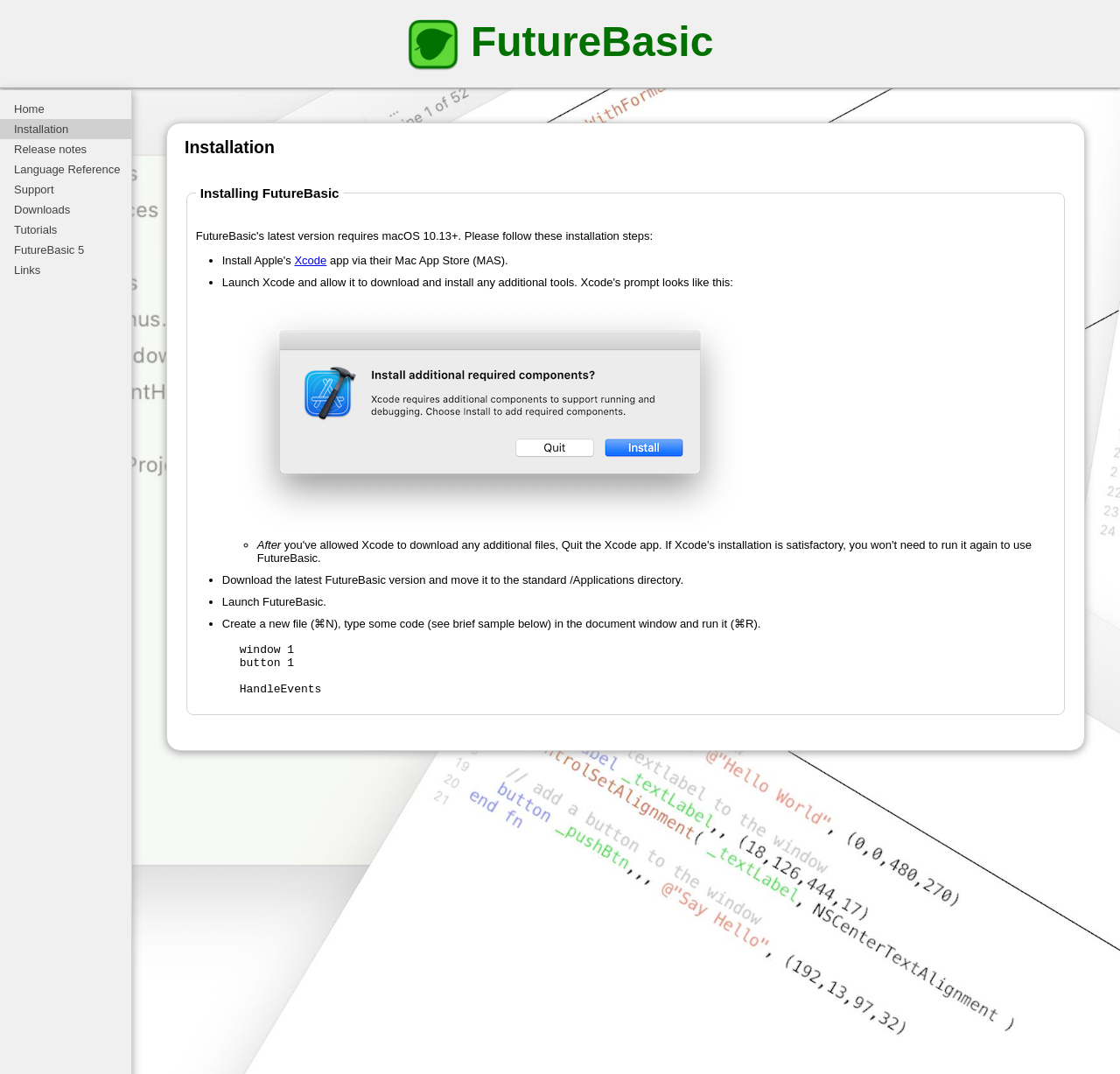Identify the bounding box coordinates of the specific part of the webpage to click to complete this instruction: "Click the FutureBasic 5 link".

[0.0, 0.223, 0.136, 0.242]